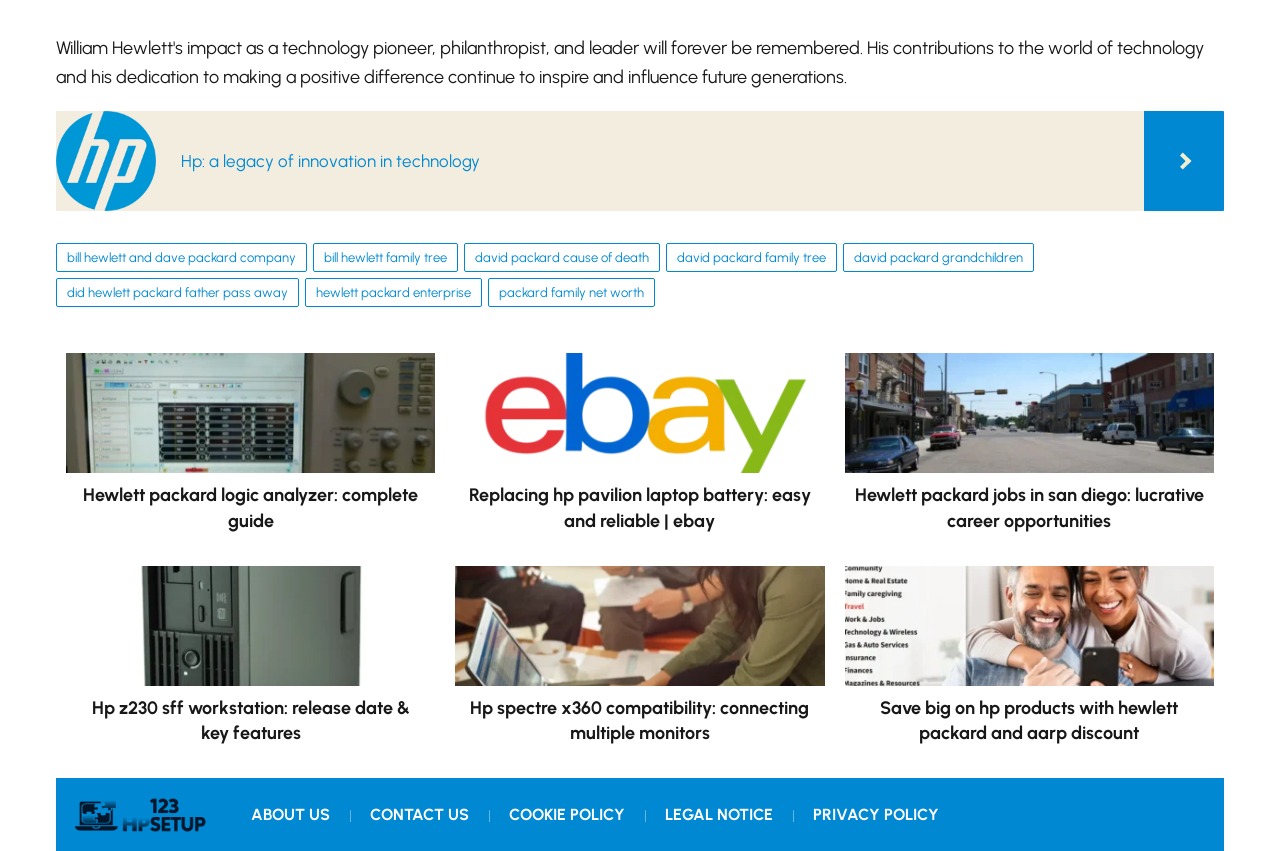Given the element description: "airSlate workflows", predict the bounding box coordinates of the UI element it refers to, using four float numbers between 0 and 1, i.e., [left, top, right, bottom].

None